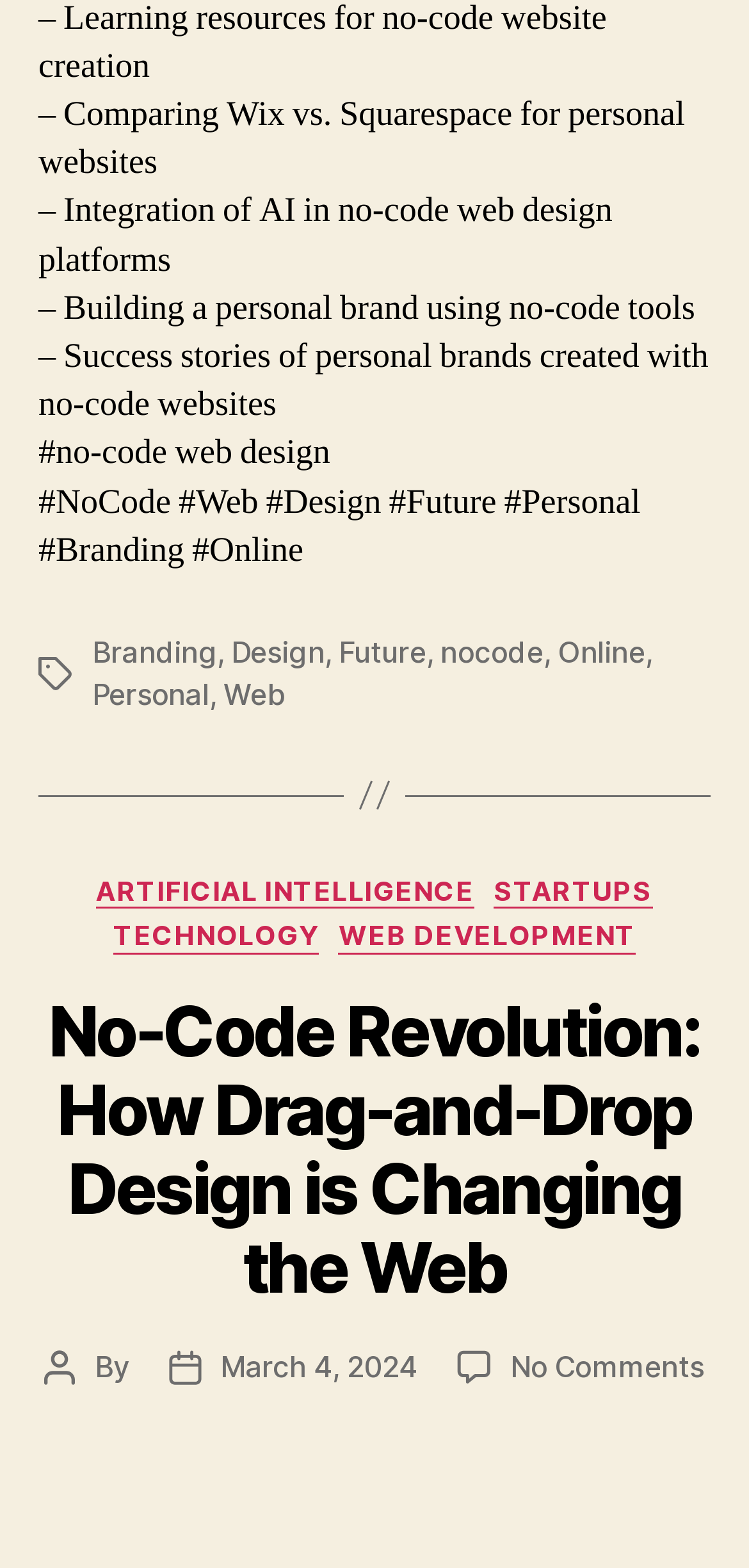Based on the provided description, "March 4, 2024", find the bounding box of the corresponding UI element in the screenshot.

[0.294, 0.86, 0.558, 0.883]